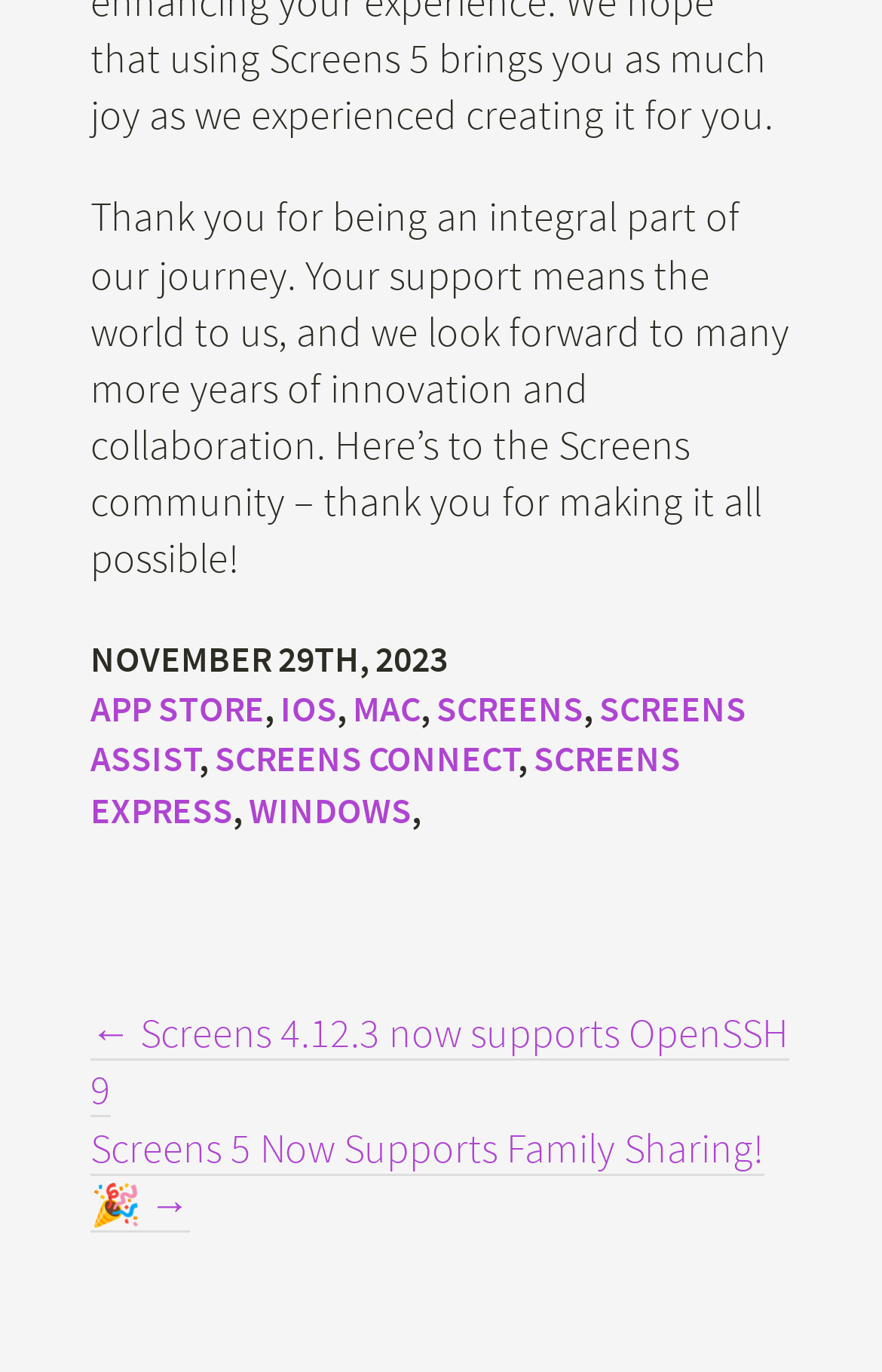Pinpoint the bounding box coordinates of the element that must be clicked to accomplish the following instruction: "Click on Screens 4.12.3 now supports OpenSSH 9". The coordinates should be in the format of four float numbers between 0 and 1, i.e., [left, top, right, bottom].

[0.103, 0.734, 0.895, 0.815]